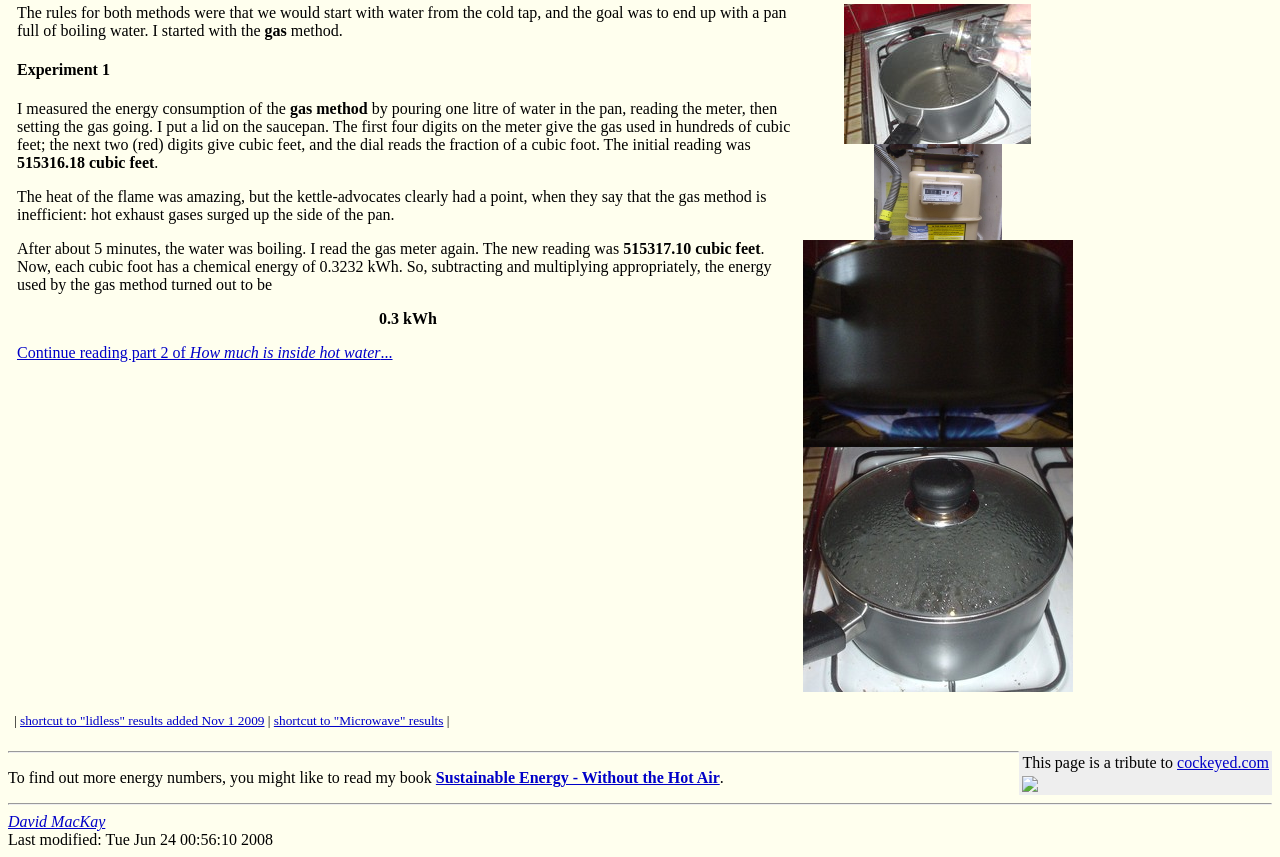Please provide the bounding box coordinates for the UI element as described: "cockeyed.com". The coordinates must be four floats between 0 and 1, represented as [left, top, right, bottom].

[0.92, 0.879, 0.991, 0.899]